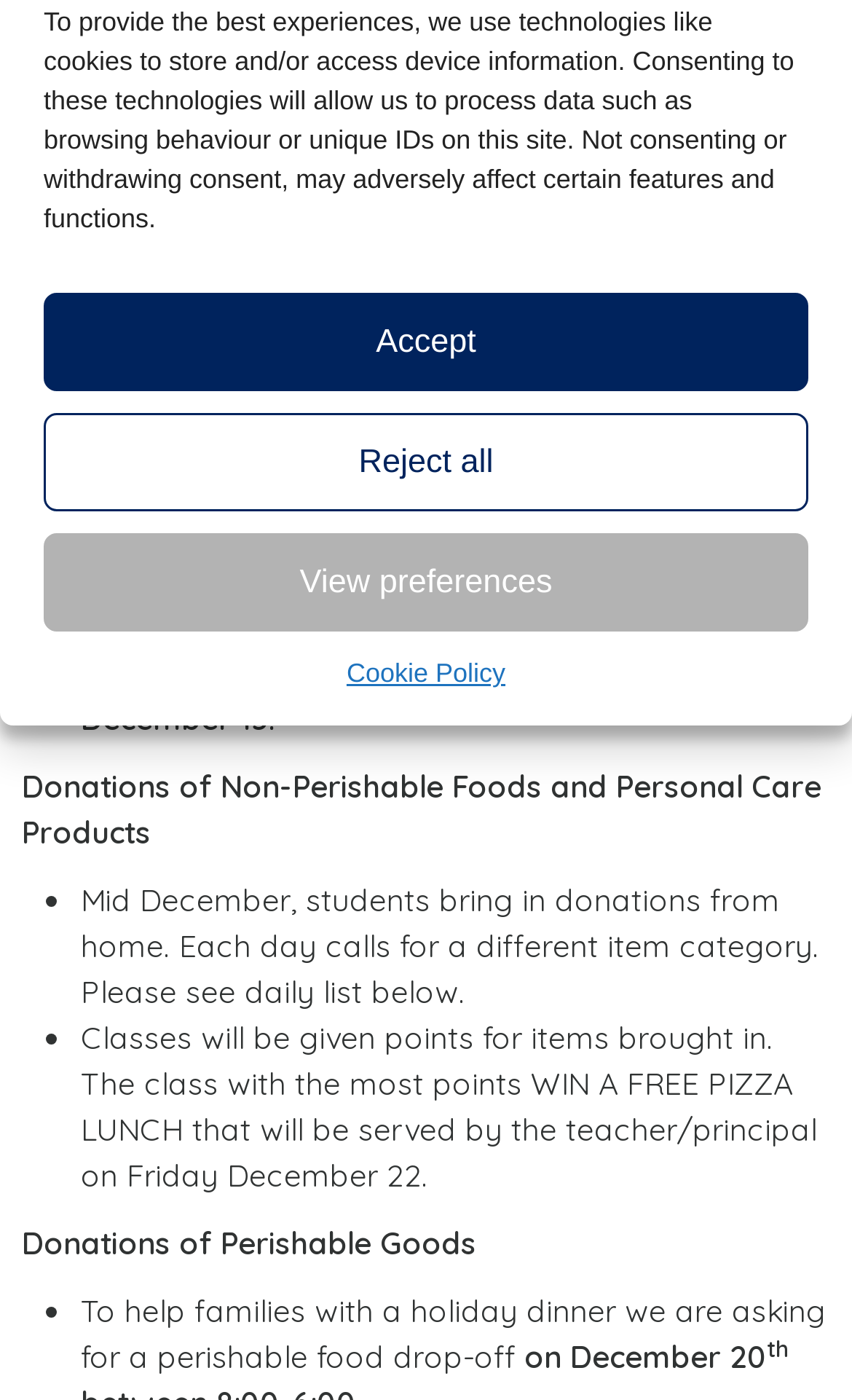Refer to the element description Reject all and identify the corresponding bounding box in the screenshot. Format the coordinates as (top-left x, top-left y, bottom-right x, bottom-right y) with values in the range of 0 to 1.

[0.051, 0.295, 0.949, 0.365]